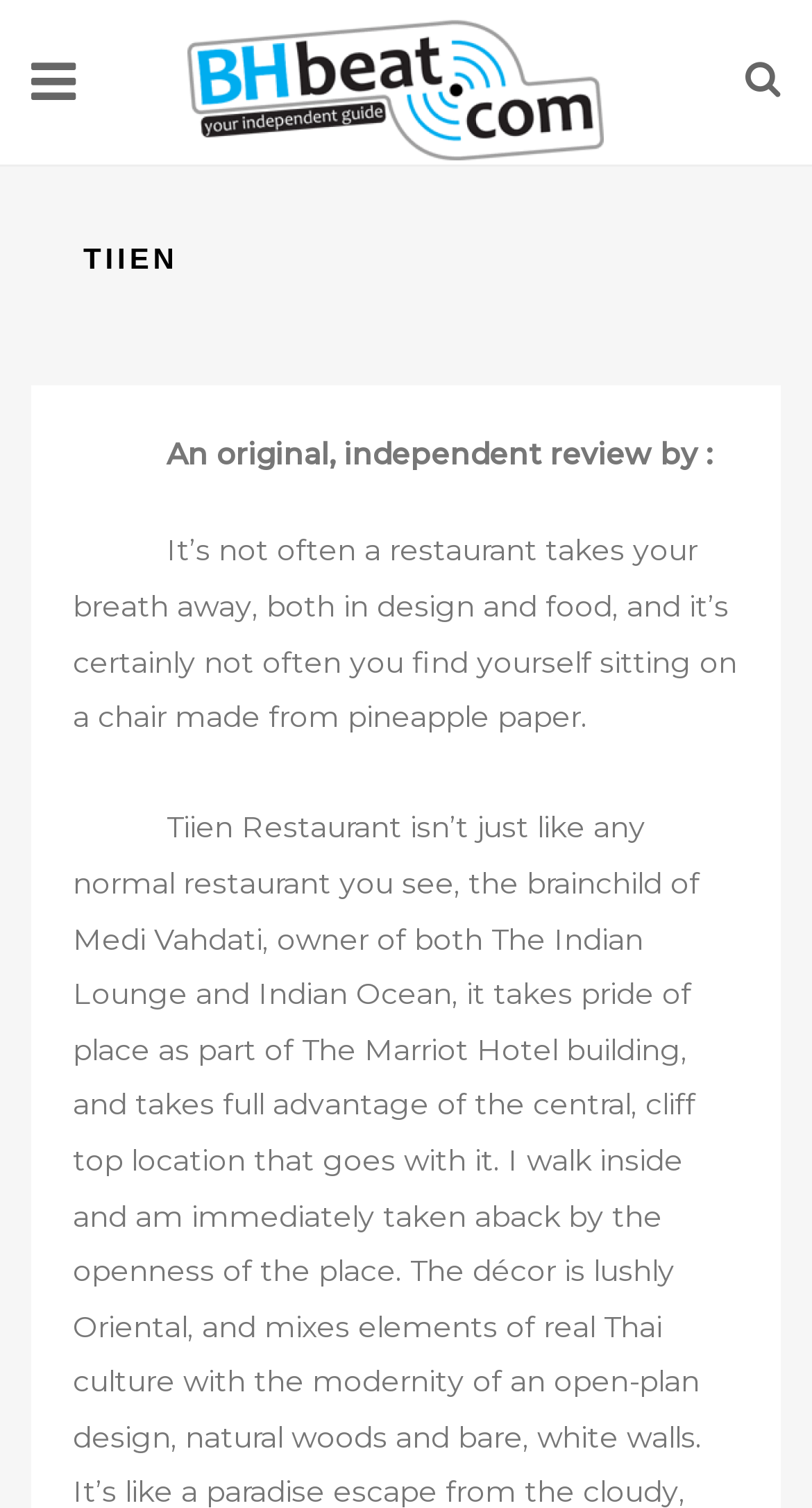Construct a comprehensive caption that outlines the webpage's structure and content.

The webpage features a prominent heading "TIIEN" located near the top center of the page. Below the heading, there are three lines of text. The first line reads "An original, independent review by :", and the second line is a lengthy sentence describing a unique restaurant experience. The third line is a non-breaking space character.

At the top left of the page, there is a link "BHbeat" accompanied by an image with the same name. The link and image are positioned closely together. On the opposite side of the page, near the top right corner, there is another link with no text description.

Overall, the webpage appears to be a review or article about a restaurant, with a focus on its unique design and food.